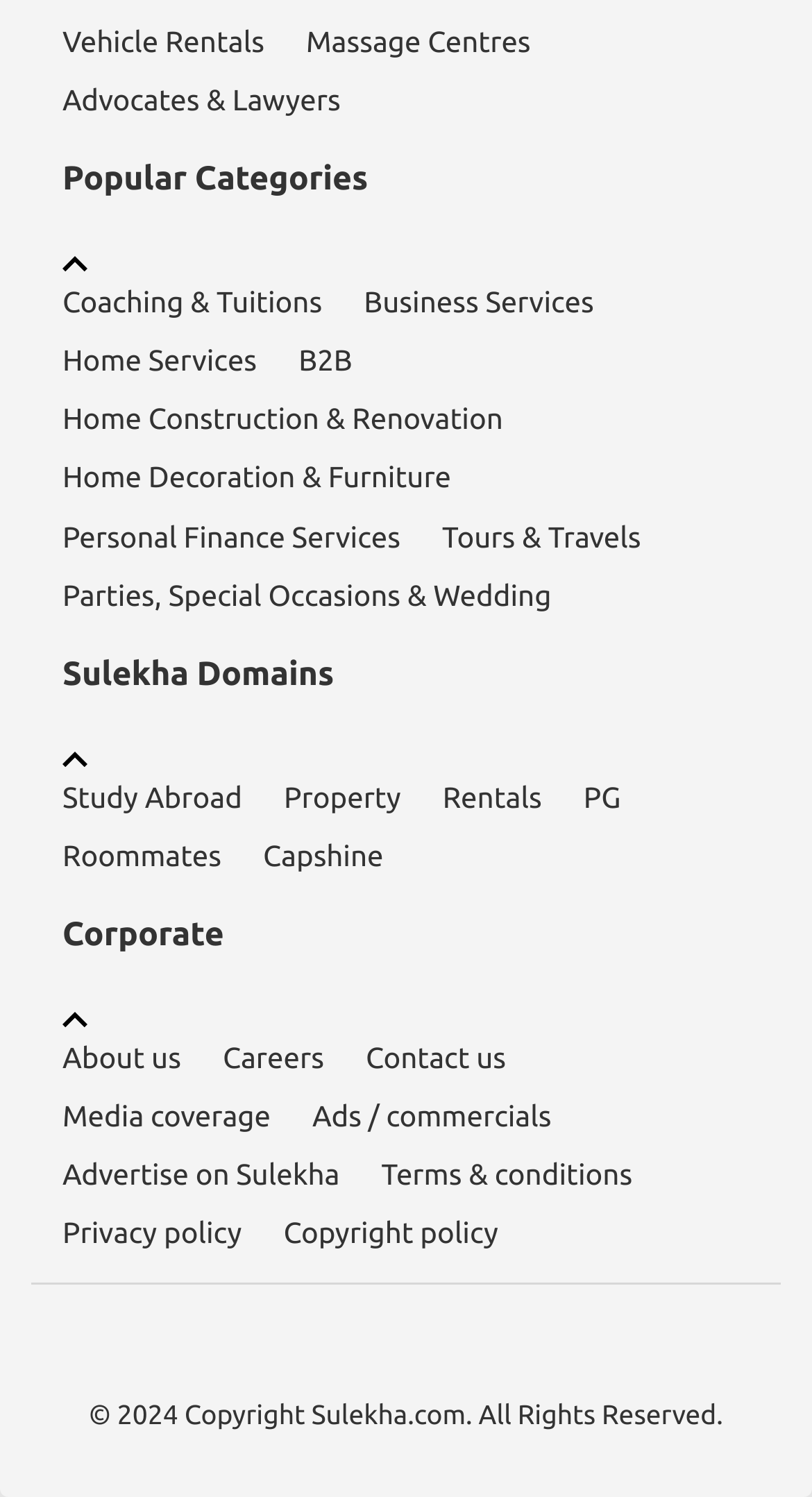Identify the coordinates of the bounding box for the element that must be clicked to accomplish the instruction: "Follow us on Twitter".

[0.173, 0.879, 0.25, 0.921]